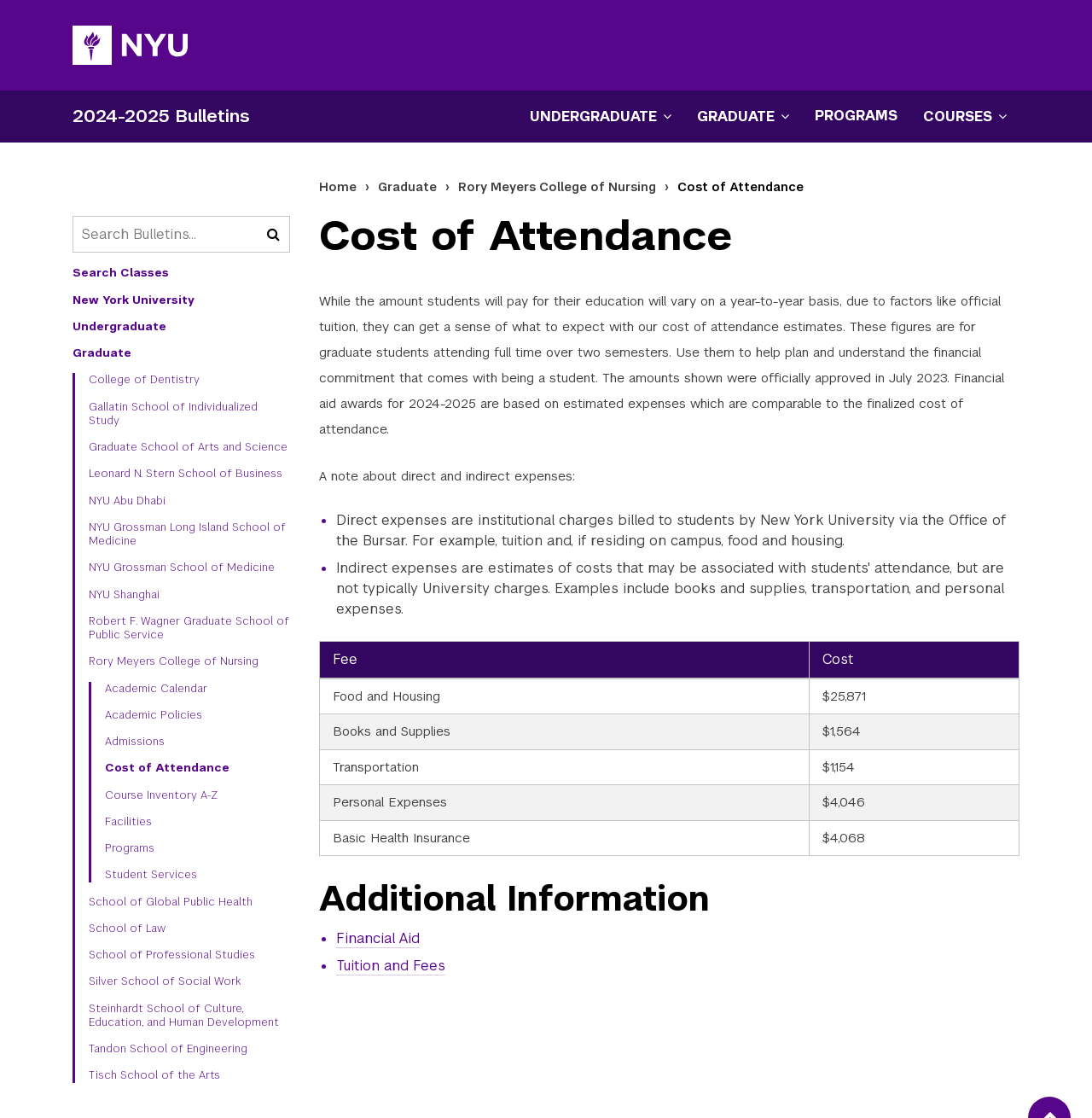Pinpoint the bounding box coordinates of the element to be clicked to execute the instruction: "Click Financial Aid".

[0.308, 0.832, 0.384, 0.848]